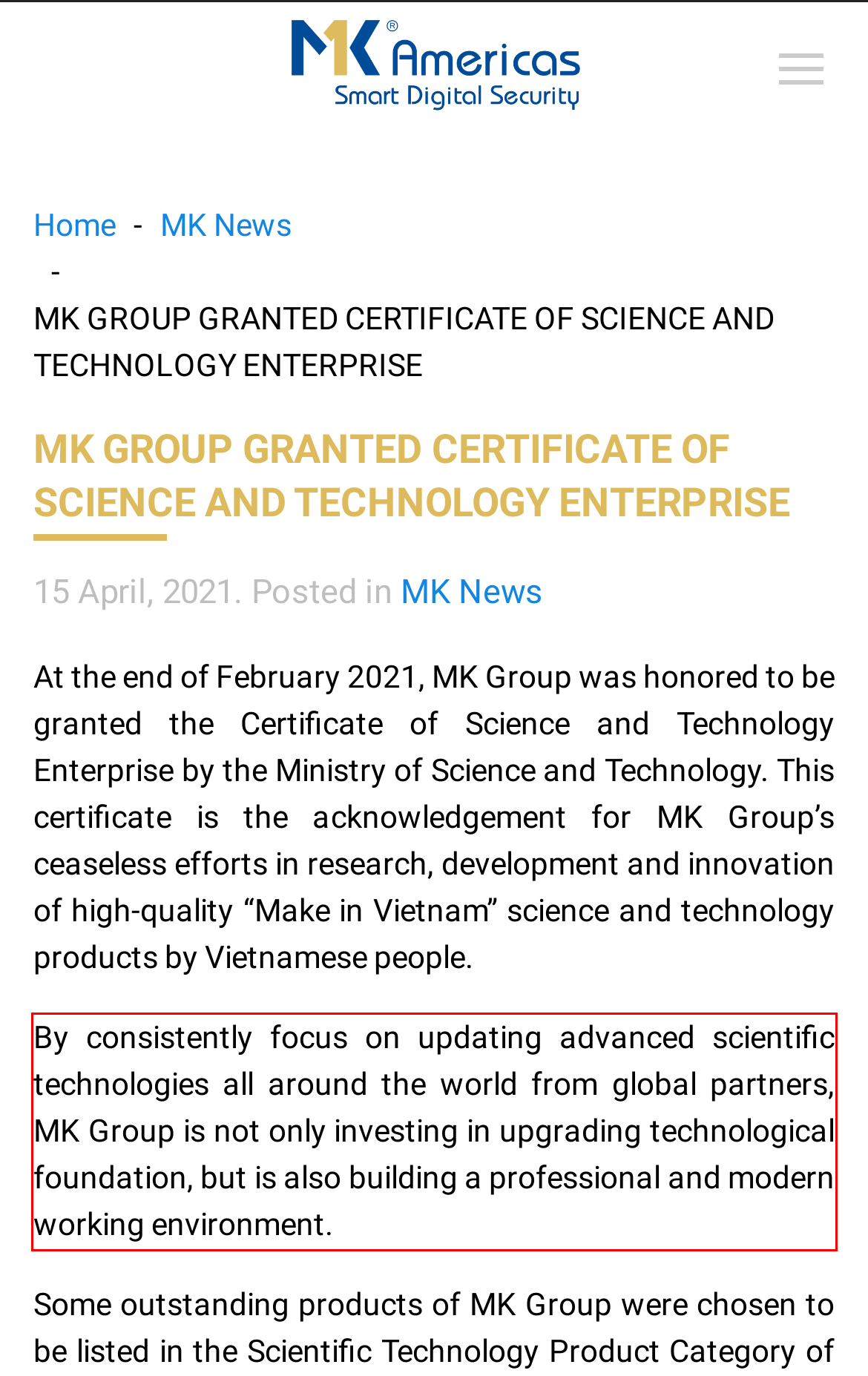Please extract the text content from the UI element enclosed by the red rectangle in the screenshot.

By consistently focus on updating advanced scientific technologies all around the world from global partners, MK Group is not only investing in upgrading technological foundation, but is also building a professional and modern working environment.